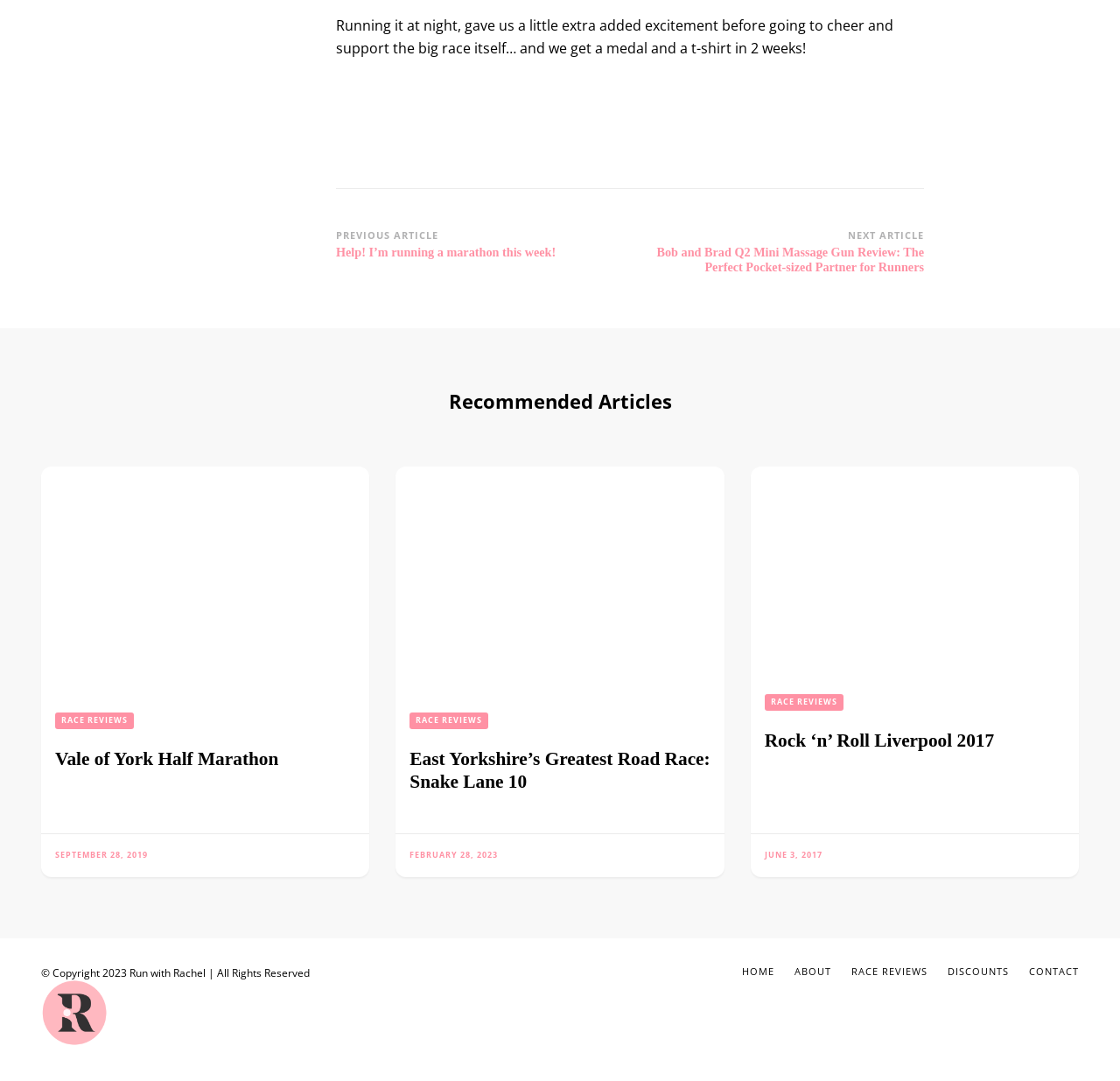Reply to the question with a brief word or phrase: What is the date of the 'Rock ‘n’ Roll Liverpool 2017' race review?

JUNE 3, 2017